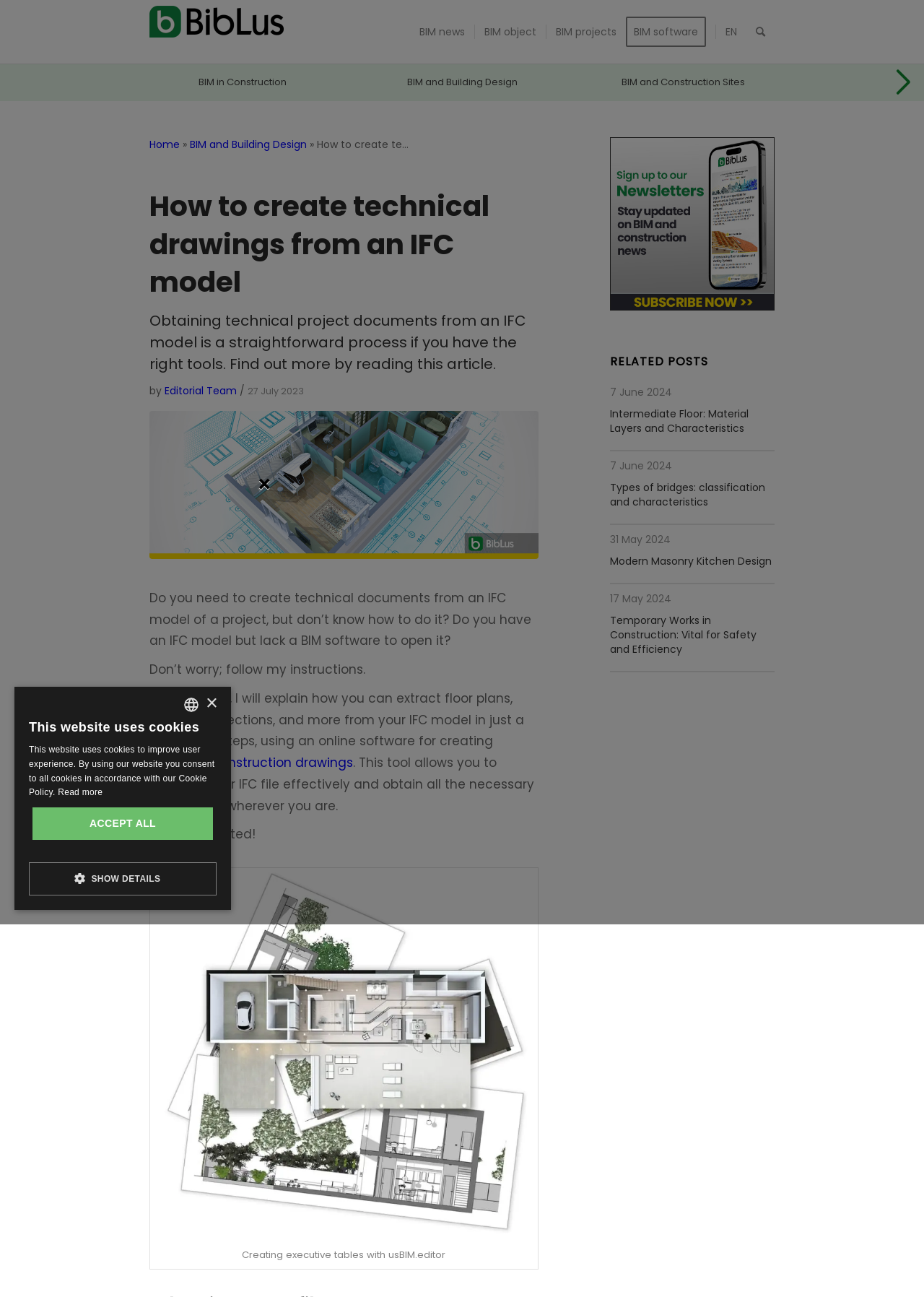Pinpoint the bounding box coordinates for the area that should be clicked to perform the following instruction: "Click on the 'BIM and Building Design' link".

[0.205, 0.106, 0.332, 0.117]